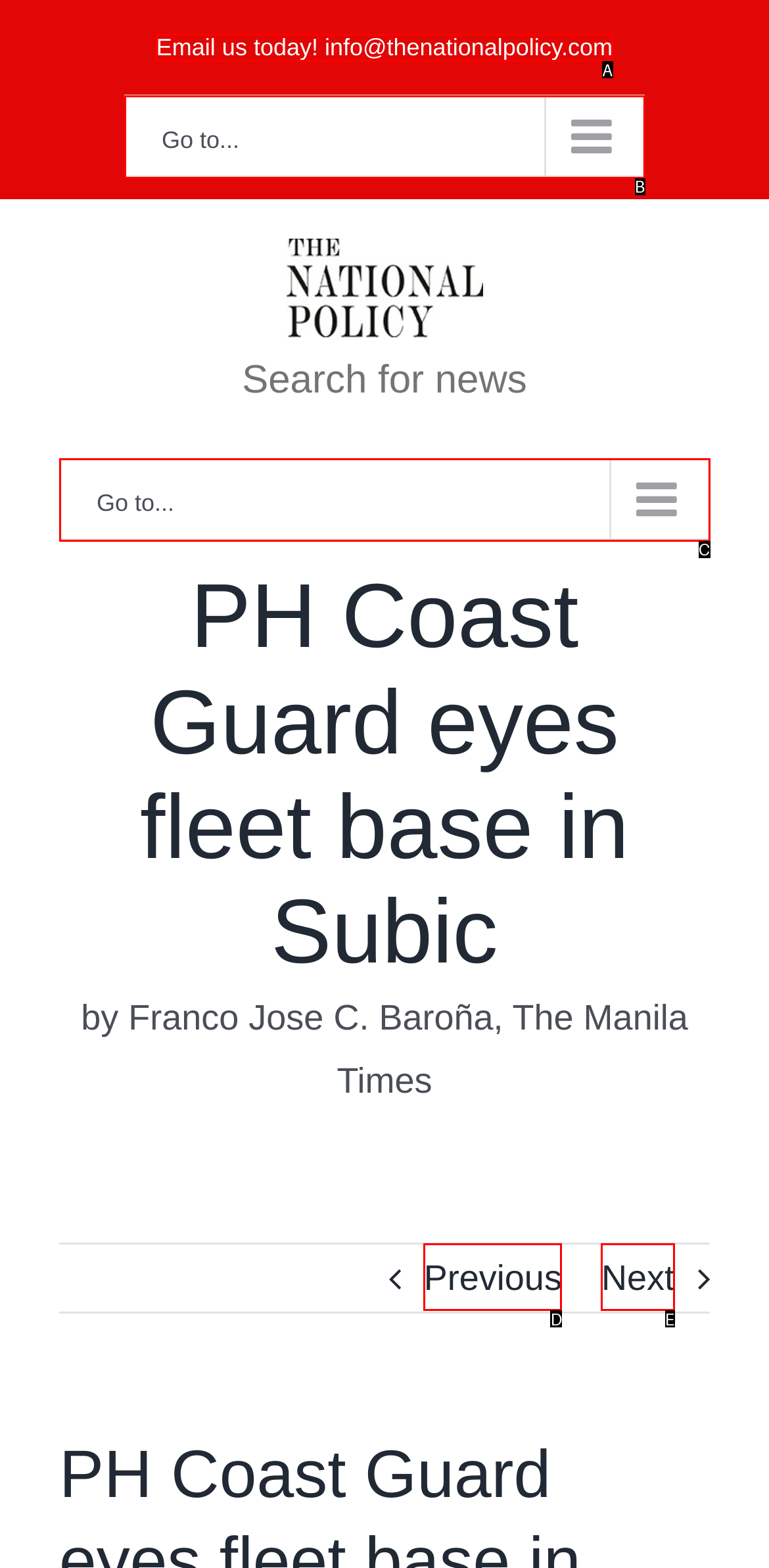Choose the HTML element that best fits the given description: Go to.... Answer by stating the letter of the option.

C